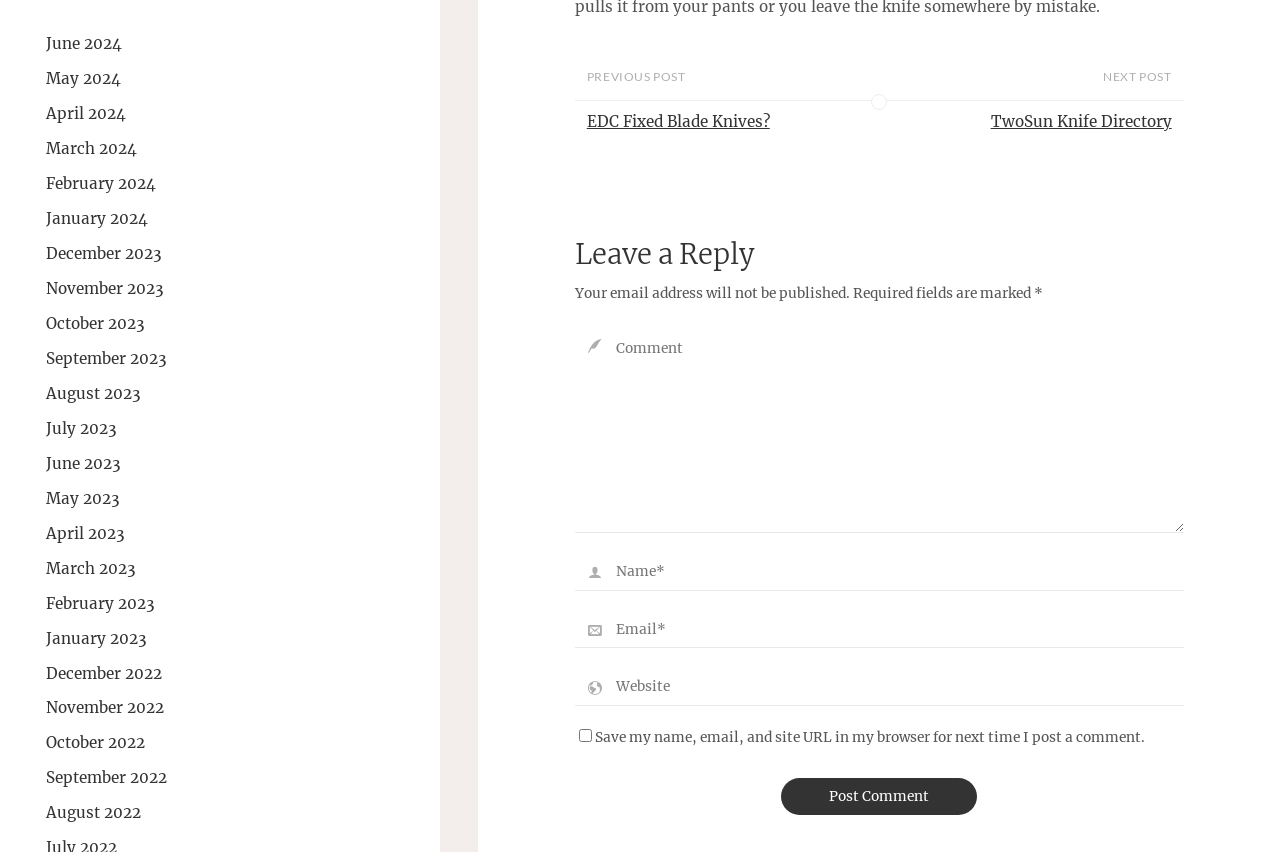Provide the bounding box coordinates of the UI element this sentence describes: "name="author" placeholder="Name*"".

[0.449, 0.65, 0.925, 0.693]